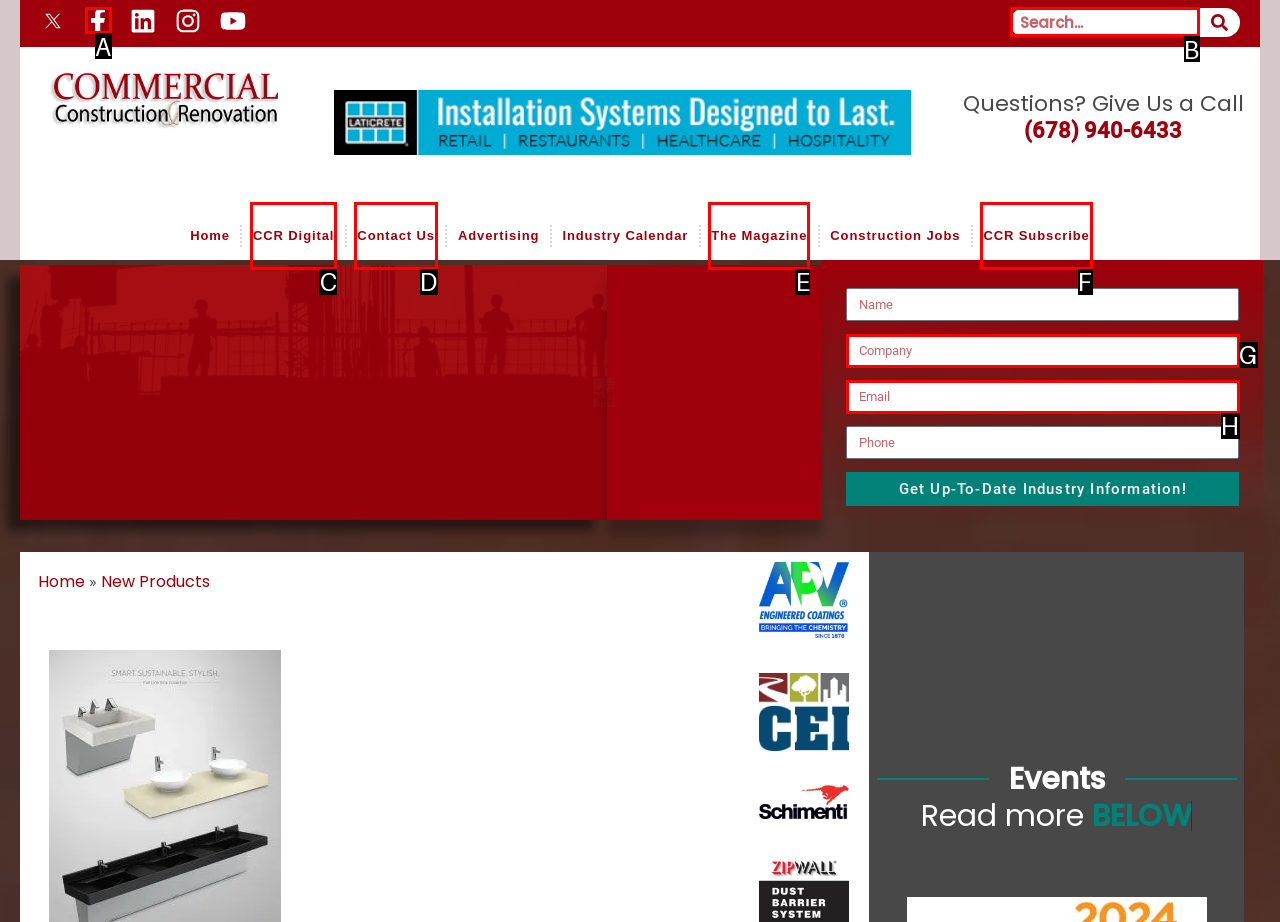Identify the HTML element that corresponds to the description: parent_node: Search name="s" placeholder="Search..." Provide the letter of the correct option directly.

B